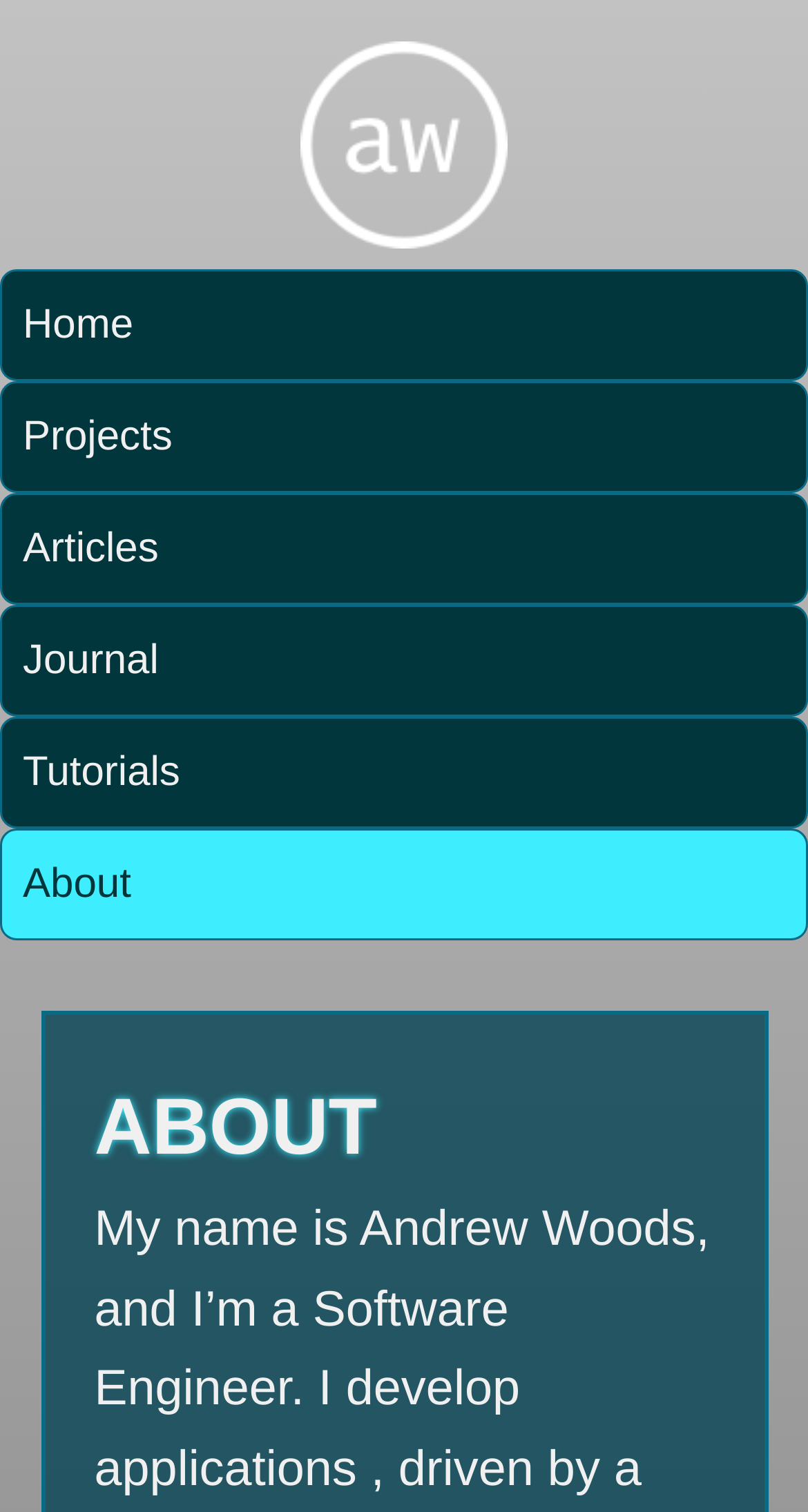Locate the bounding box of the UI element described by: "parent_node: Home" in the given webpage screenshot.

[0.0, 0.027, 1.0, 0.164]